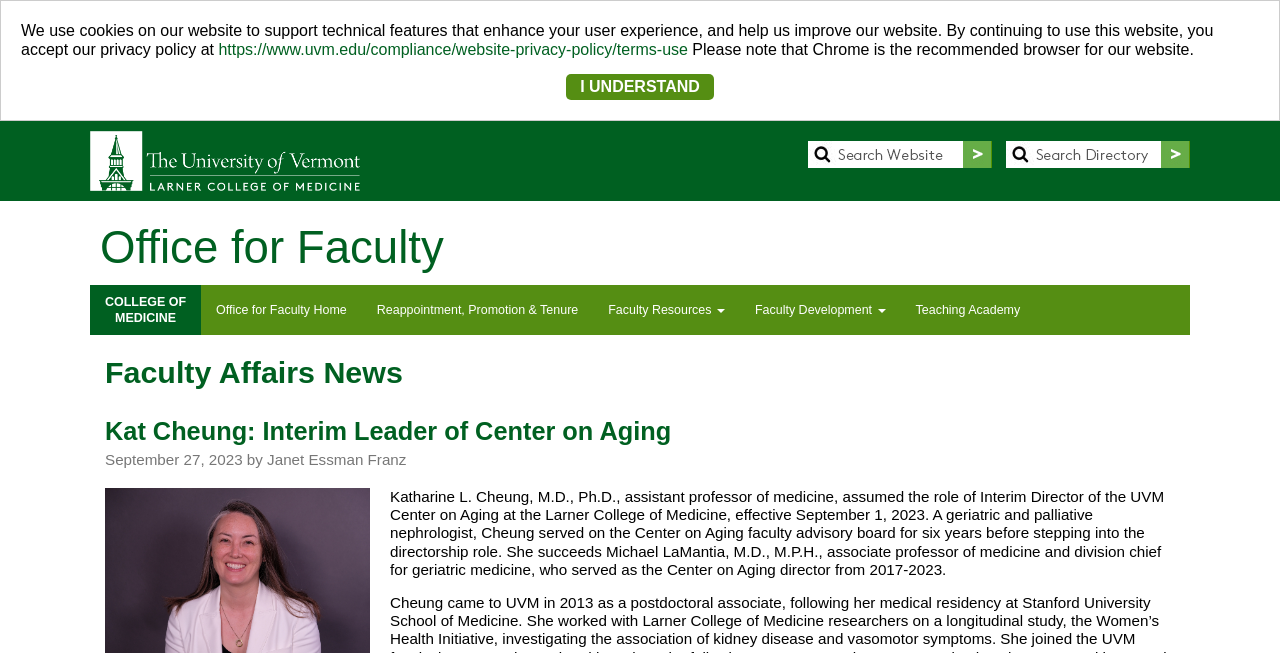Determine the bounding box coordinates for the UI element matching this description: "Reappointment, Promotion & Tenure".

[0.283, 0.437, 0.463, 0.513]